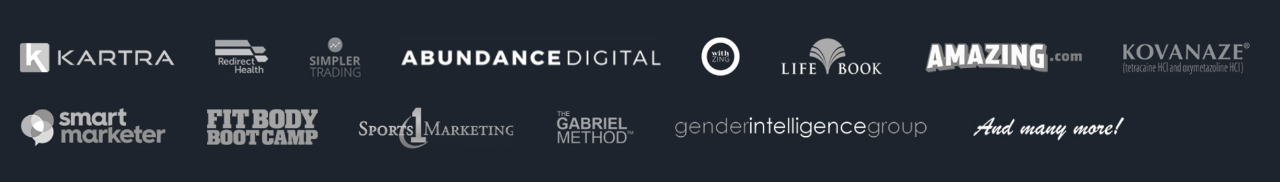How many prominent logos are mentioned?
Please answer the question with a detailed response using the information from the screenshot.

The caption specifically mentions four prominent logos, namely 'Kartra', 'Redirect Health', 'Simpler Trading', and 'Abundance Digital', which suggests that there are at least four prominent logos in the image.